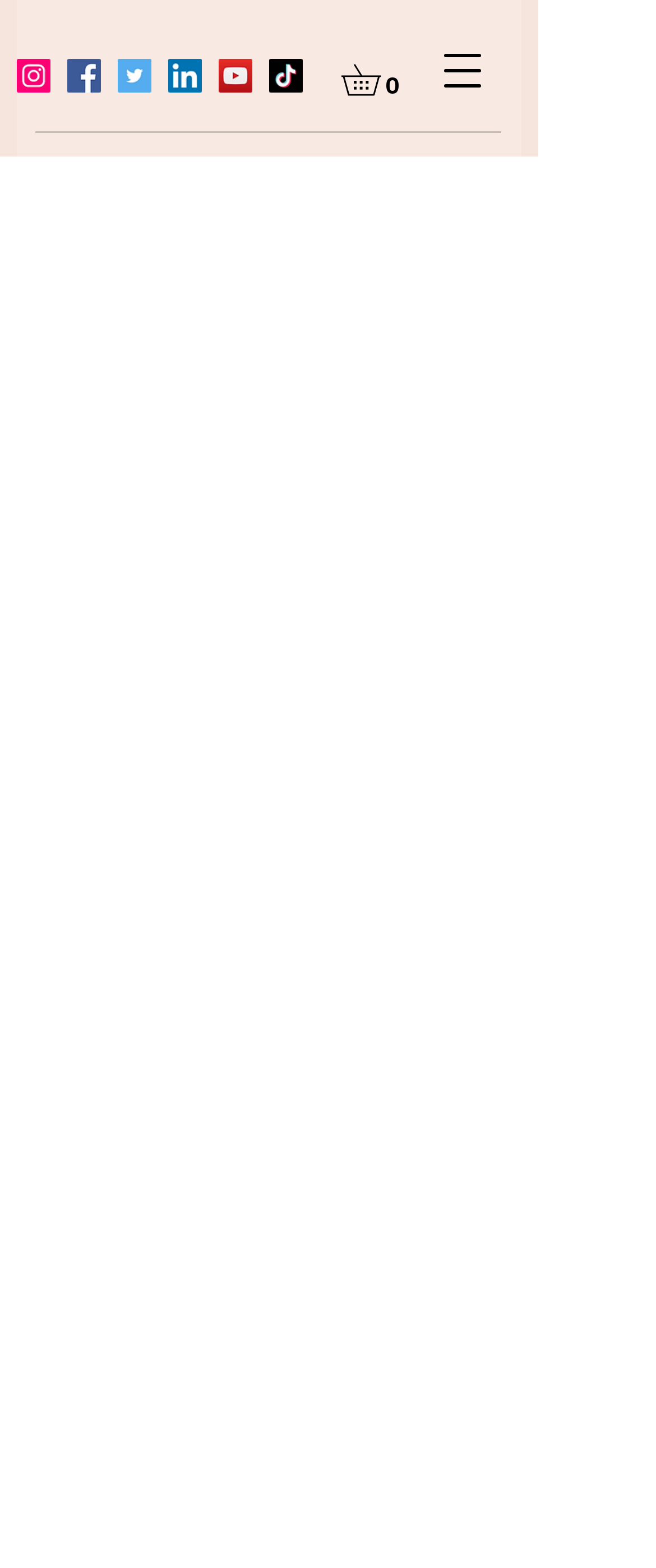From the given element description: "aria-label="Twitter"", find the bounding box for the UI element. Provide the coordinates as four float numbers between 0 and 1, in the order [left, top, right, bottom].

[0.179, 0.038, 0.231, 0.059]